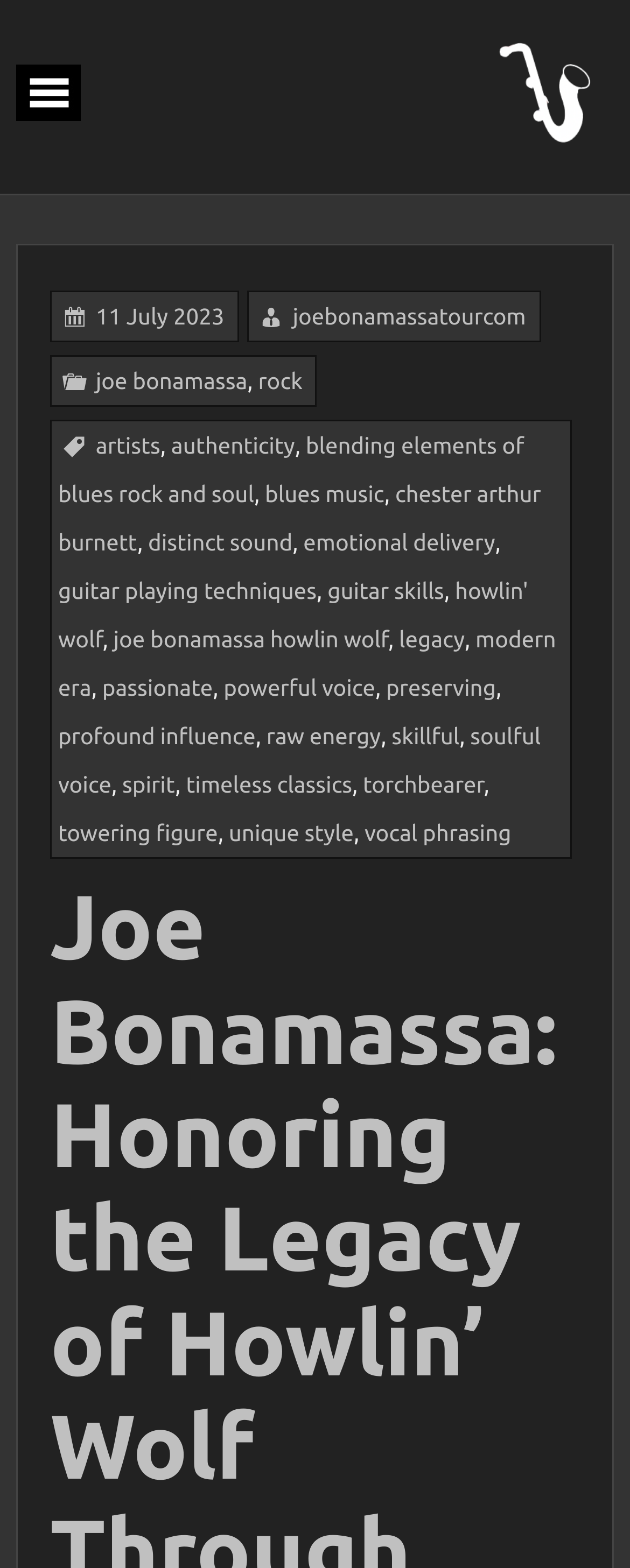Based on the element description Phone, identify the bounding box coordinates for the UI element. The coordinates should be in the format (top-left x, top-left y, bottom-right x, bottom-right y) and within the 0 to 1 range.

None